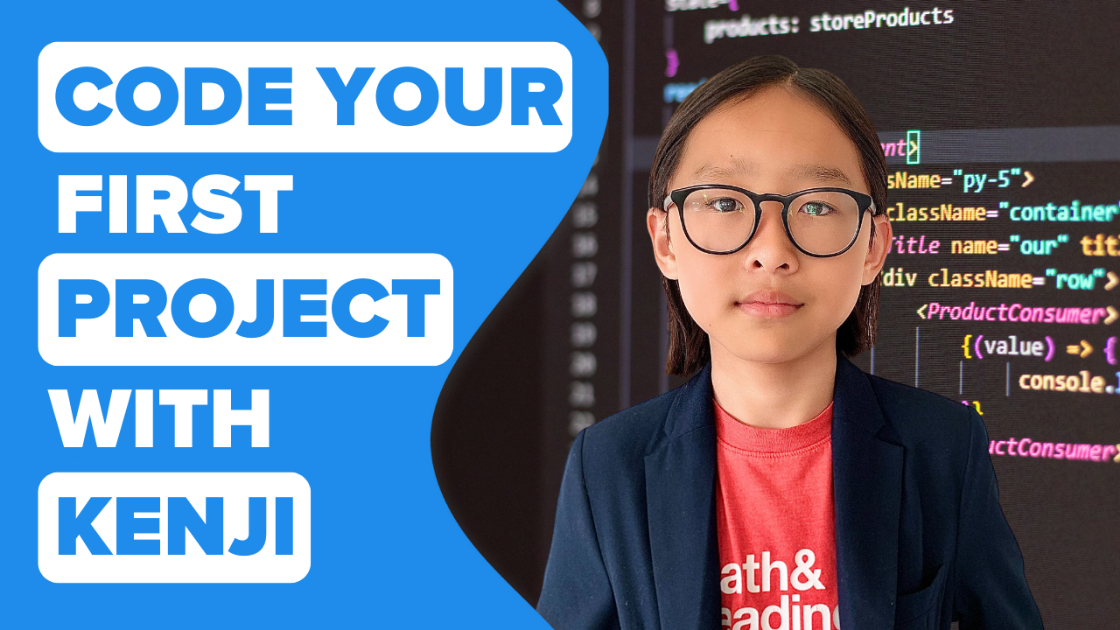What programming language does Kenji teach?
Using the visual information, respond with a single word or phrase.

JavaScript